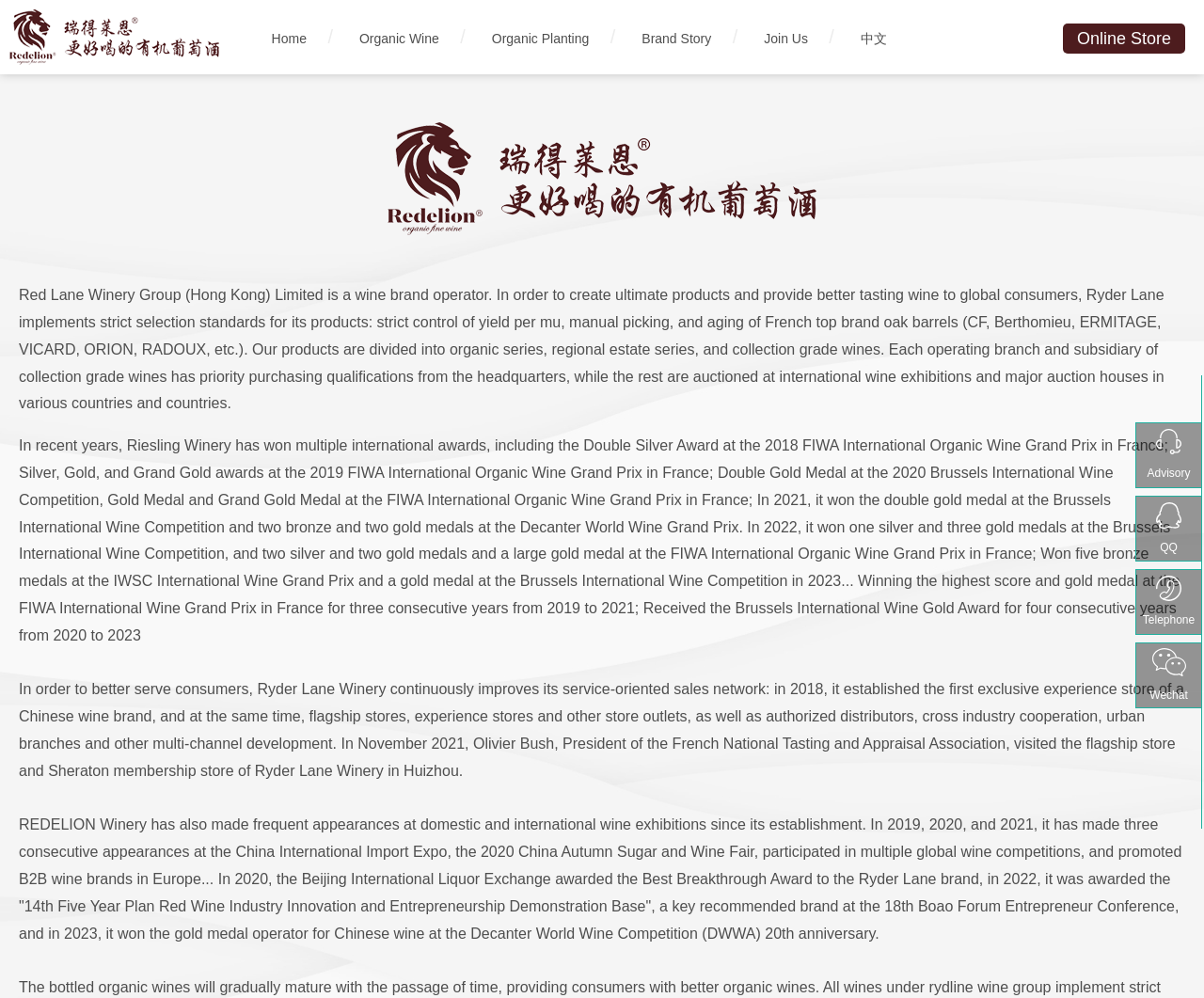What type of wine does the company produce?
Can you provide a detailed and comprehensive answer to the question?

The webpage mentions 'organic series' as one of the company's product categories, and the company is described as a 'world organic wine brand operator', suggesting that the company produces organic wine.